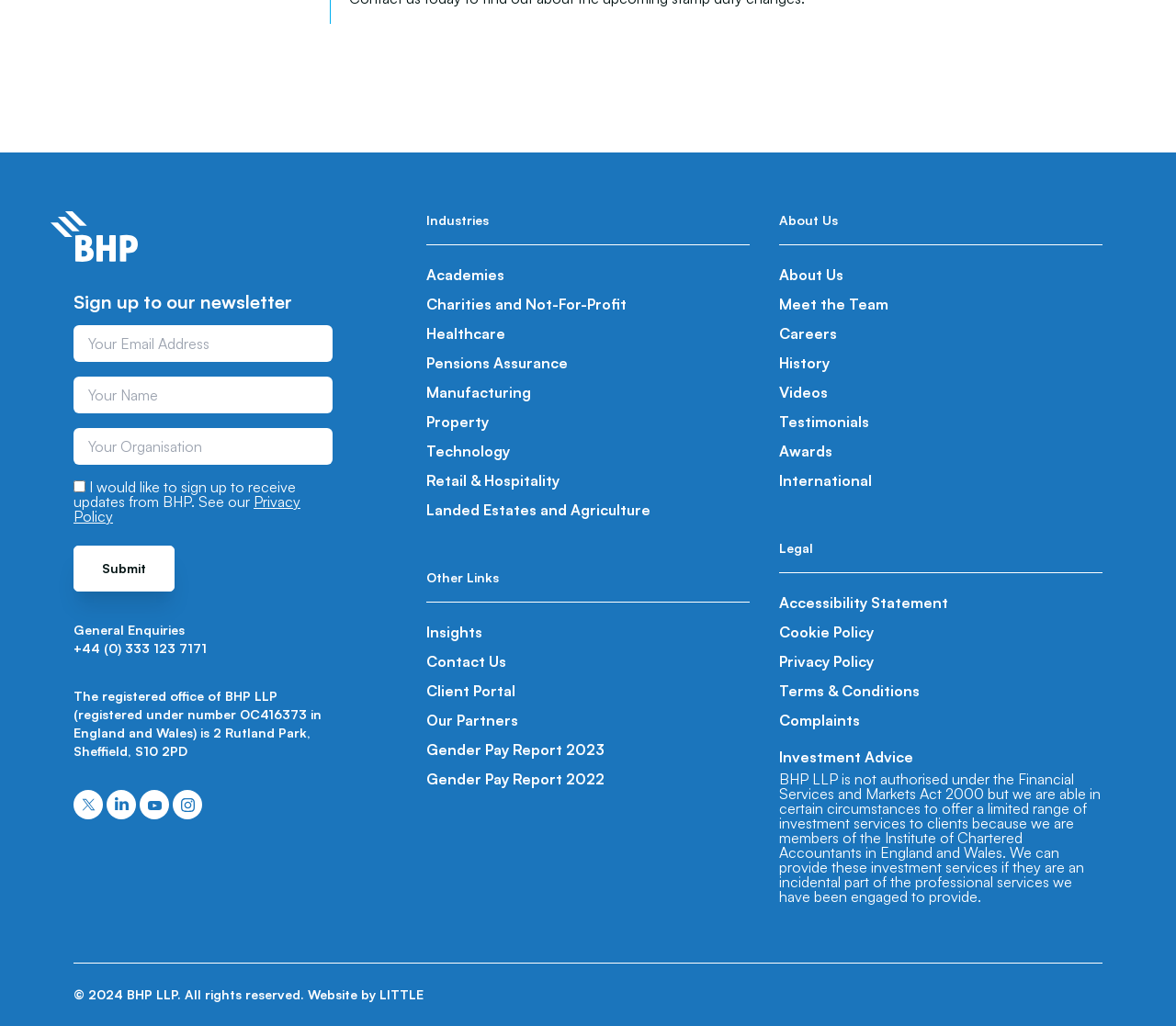Kindly determine the bounding box coordinates for the clickable area to achieve the given instruction: "Submit the contact form".

[0.062, 0.532, 0.148, 0.577]